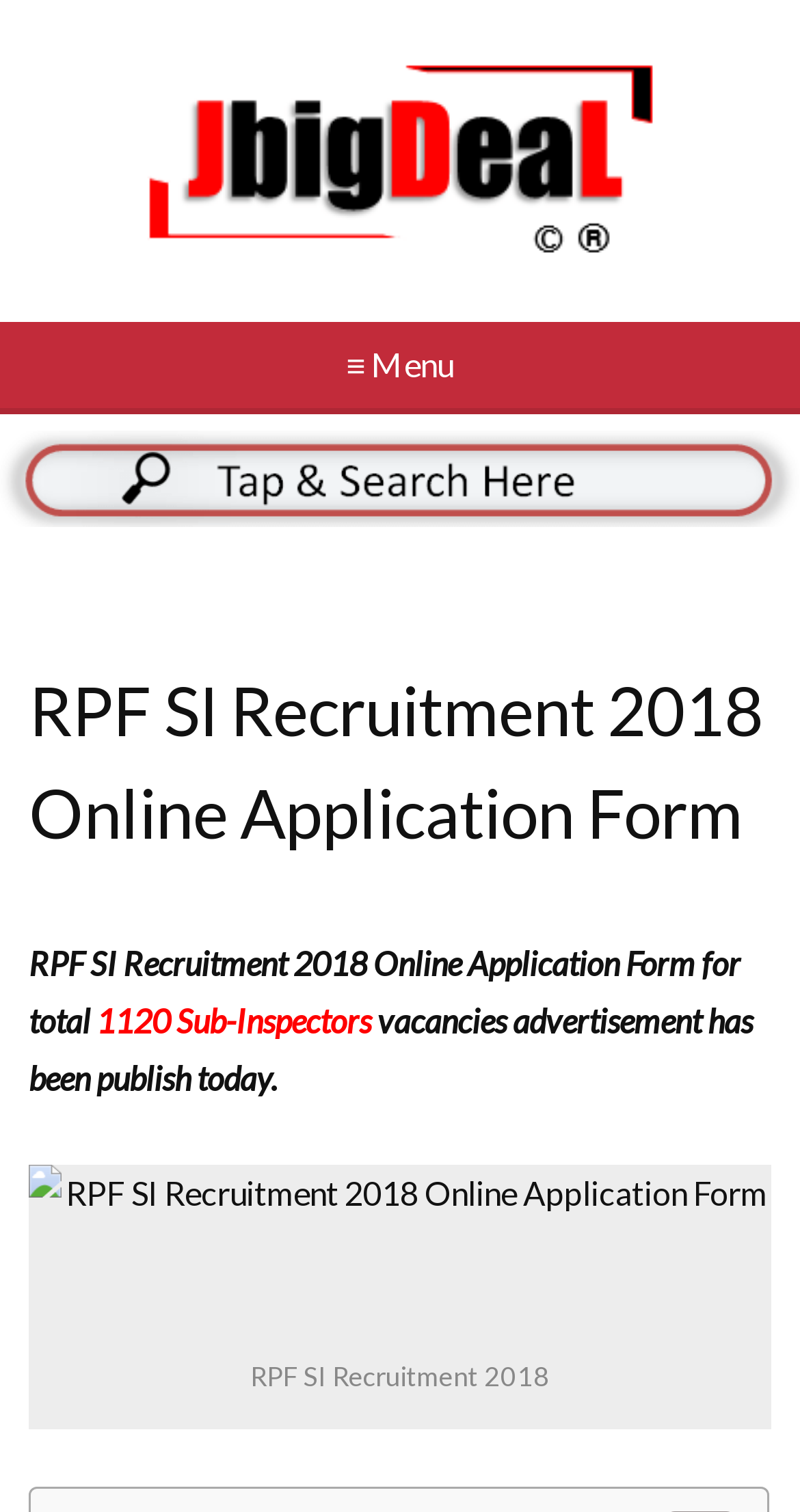What is the position being recruited?
Using the image, respond with a single word or phrase.

Sub-Inspectors